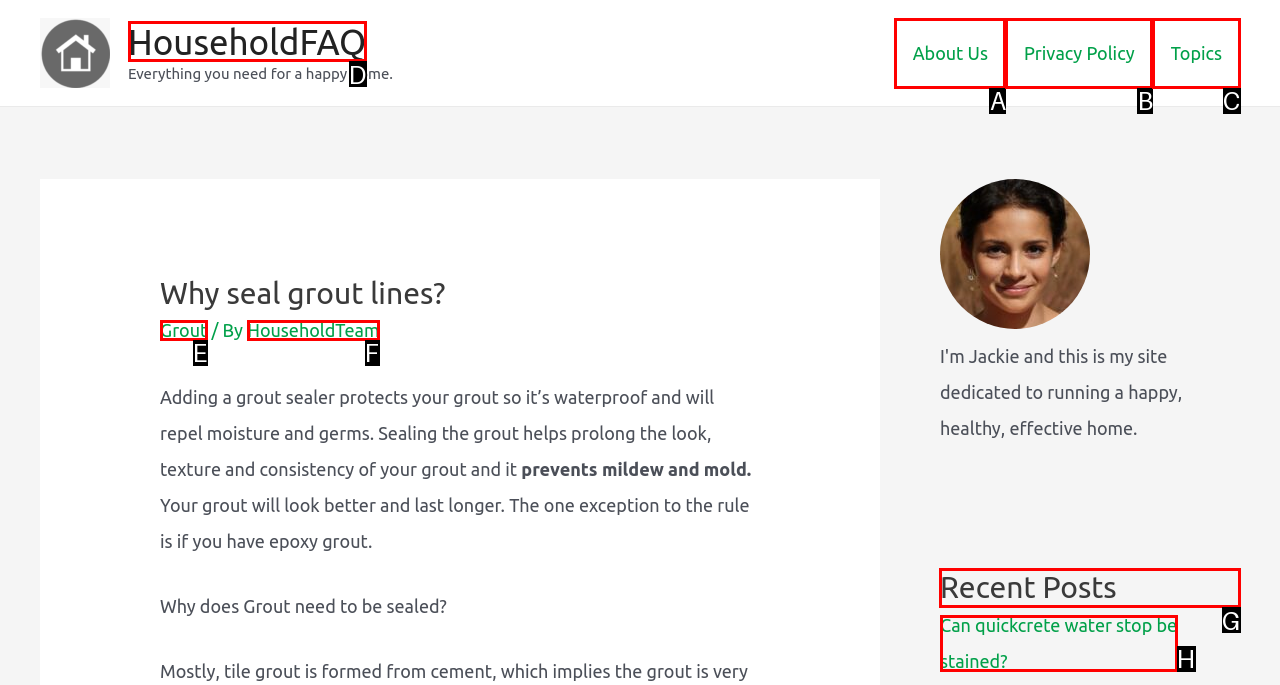Identify the correct UI element to click on to achieve the following task: Check recent posts Respond with the corresponding letter from the given choices.

G